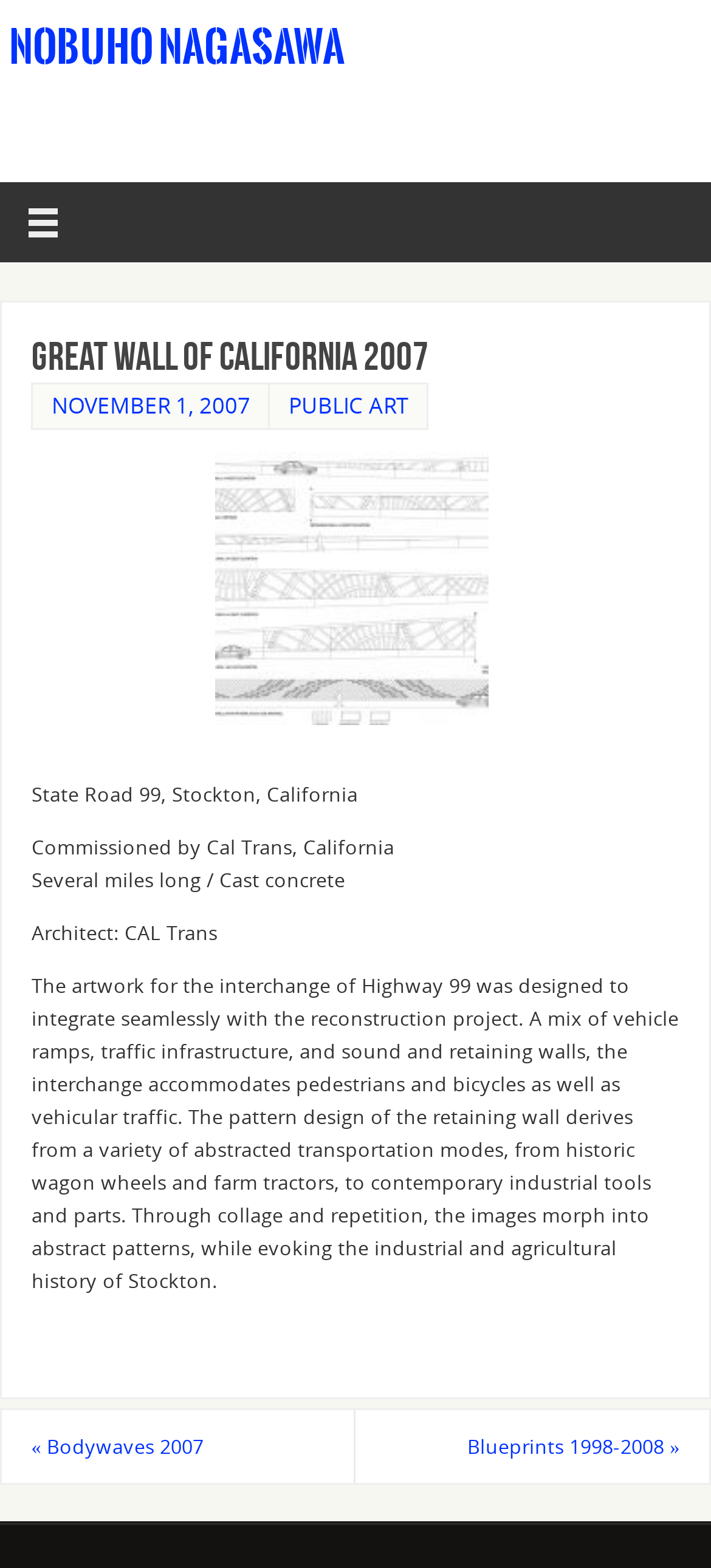Identify the bounding box coordinates for the UI element described as follows: "Nobuho Nagasawa". Ensure the coordinates are four float numbers between 0 and 1, formatted as [left, top, right, bottom].

[0.013, 0.012, 0.485, 0.049]